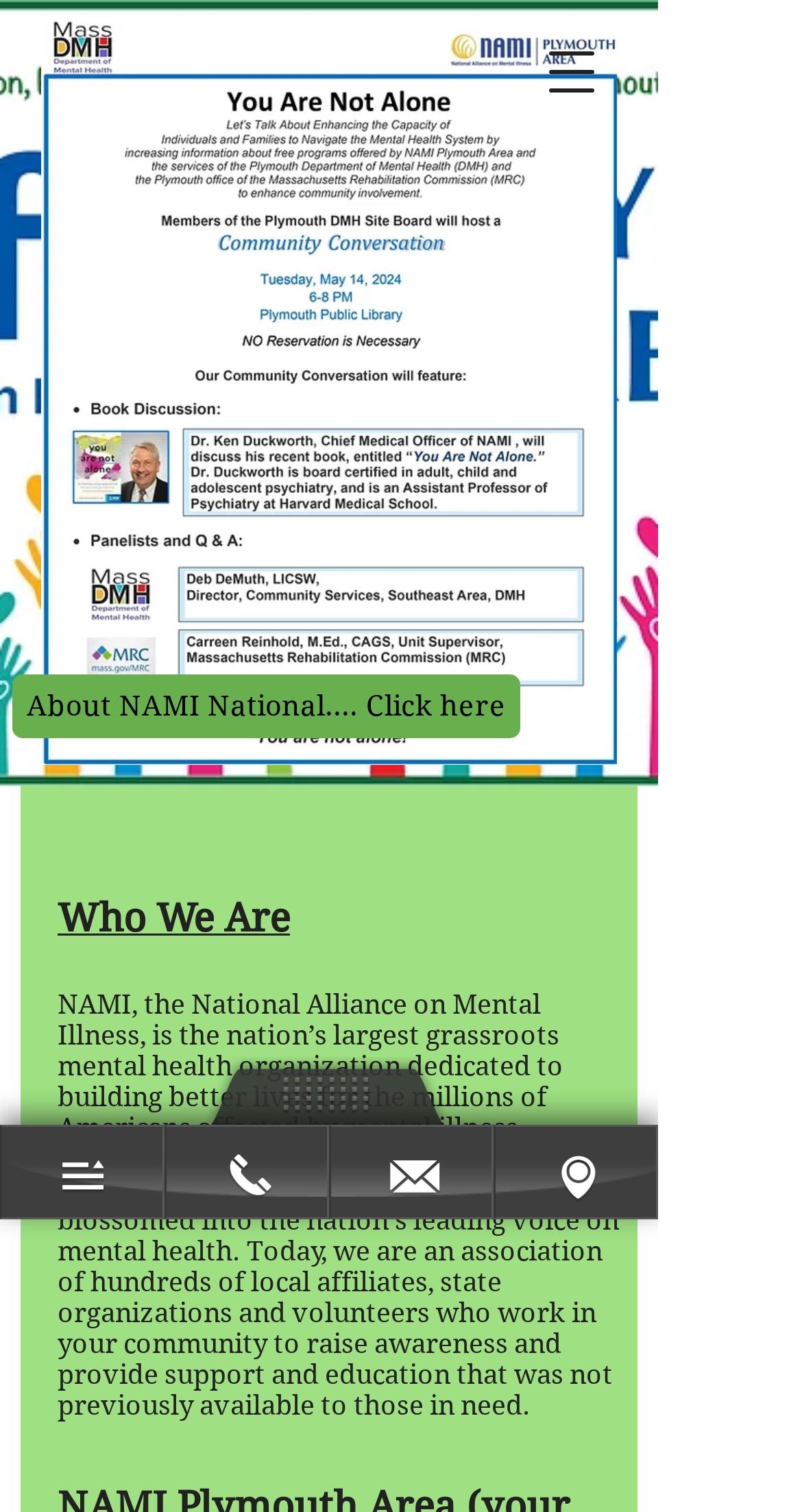Please locate the UI element described by "aria-label="Open navigation menu"" and provide its bounding box coordinates.

[0.649, 0.014, 0.777, 0.082]